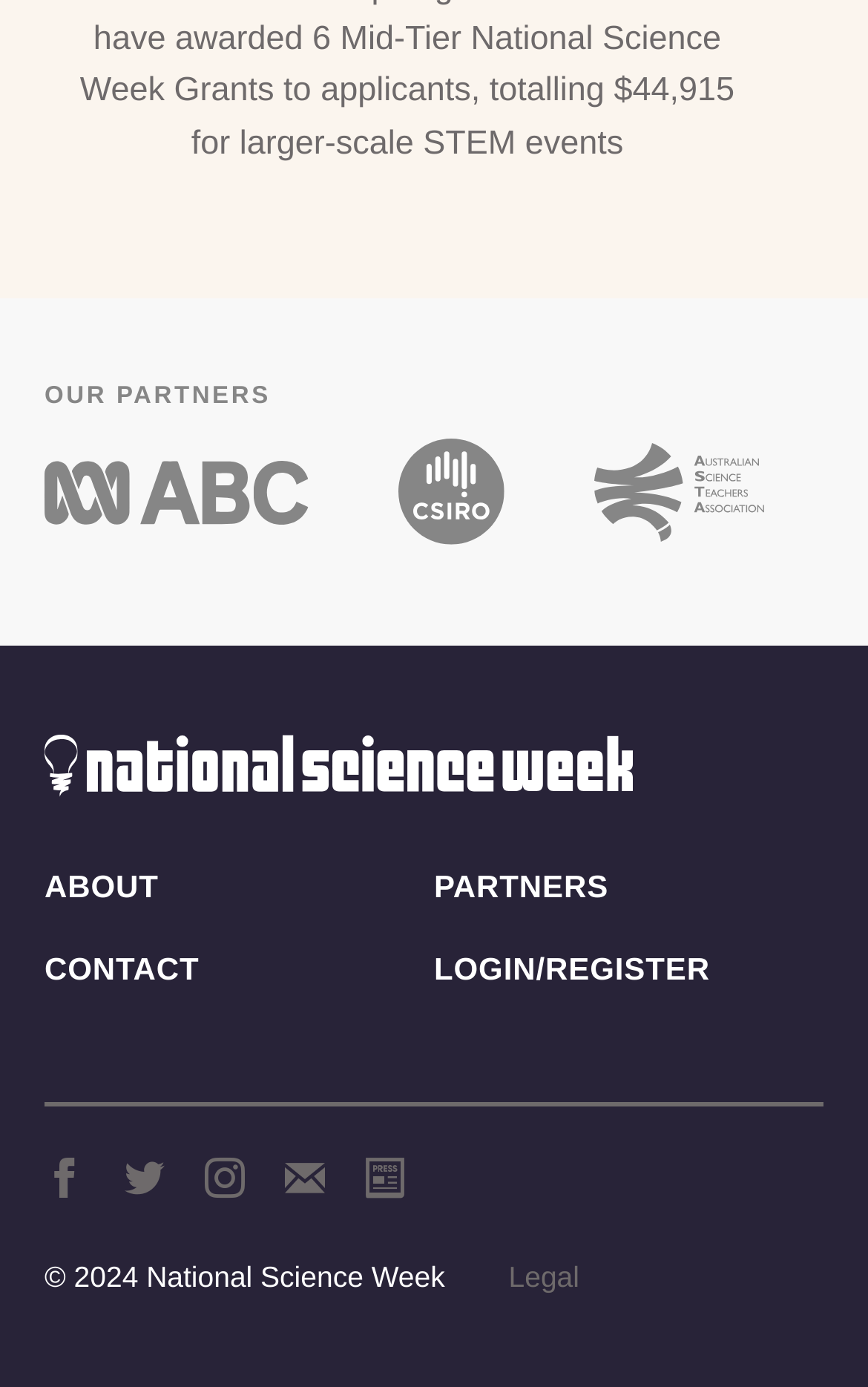Locate the bounding box coordinates of the region to be clicked to comply with the following instruction: "learn about National Science Week". The coordinates must be four float numbers between 0 and 1, in the form [left, top, right, bottom].

[0.051, 0.53, 0.731, 0.575]